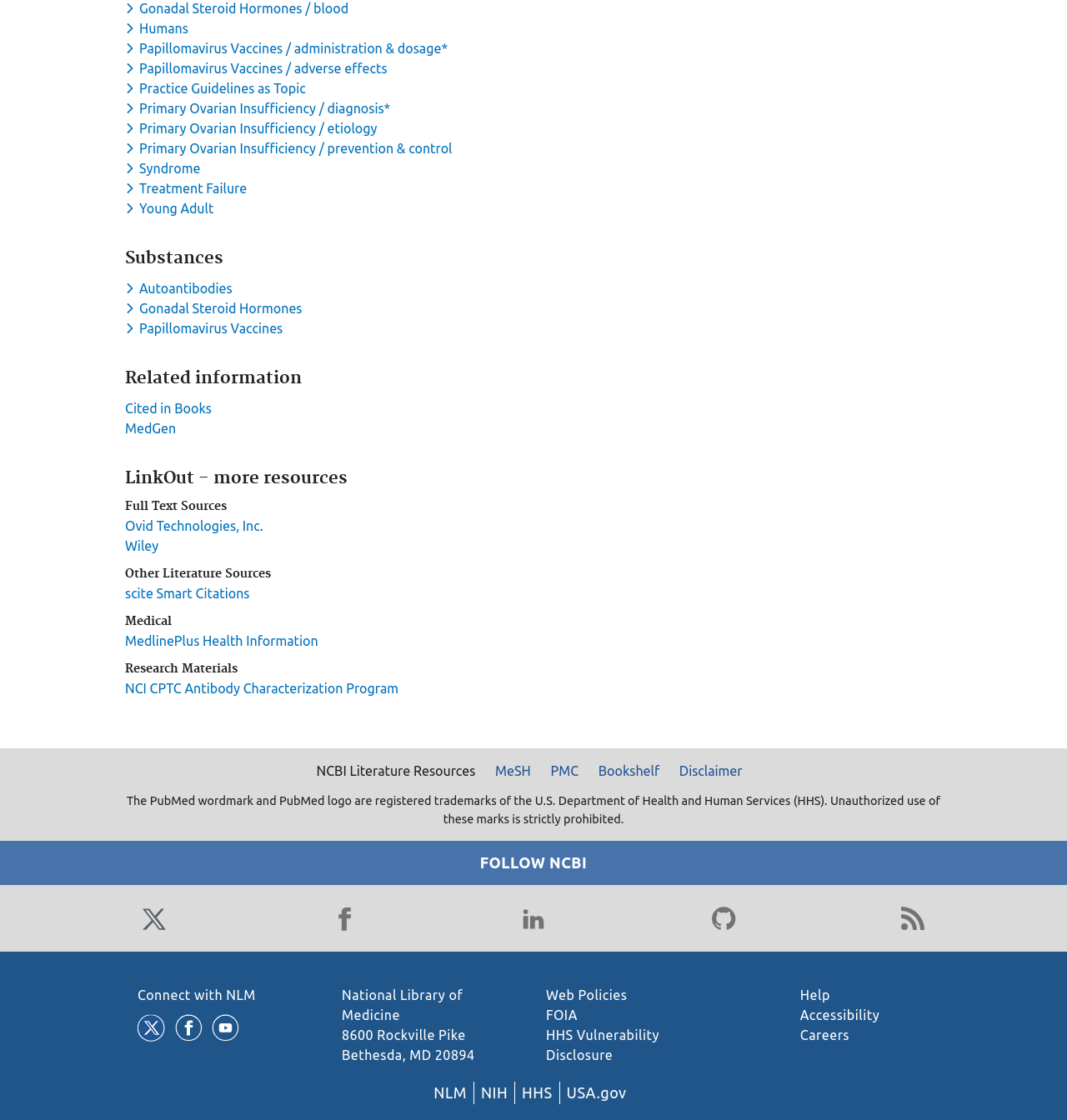How many links are there in the 'LinkOut - more resources' section?
Answer briefly with a single word or phrase based on the image.

3